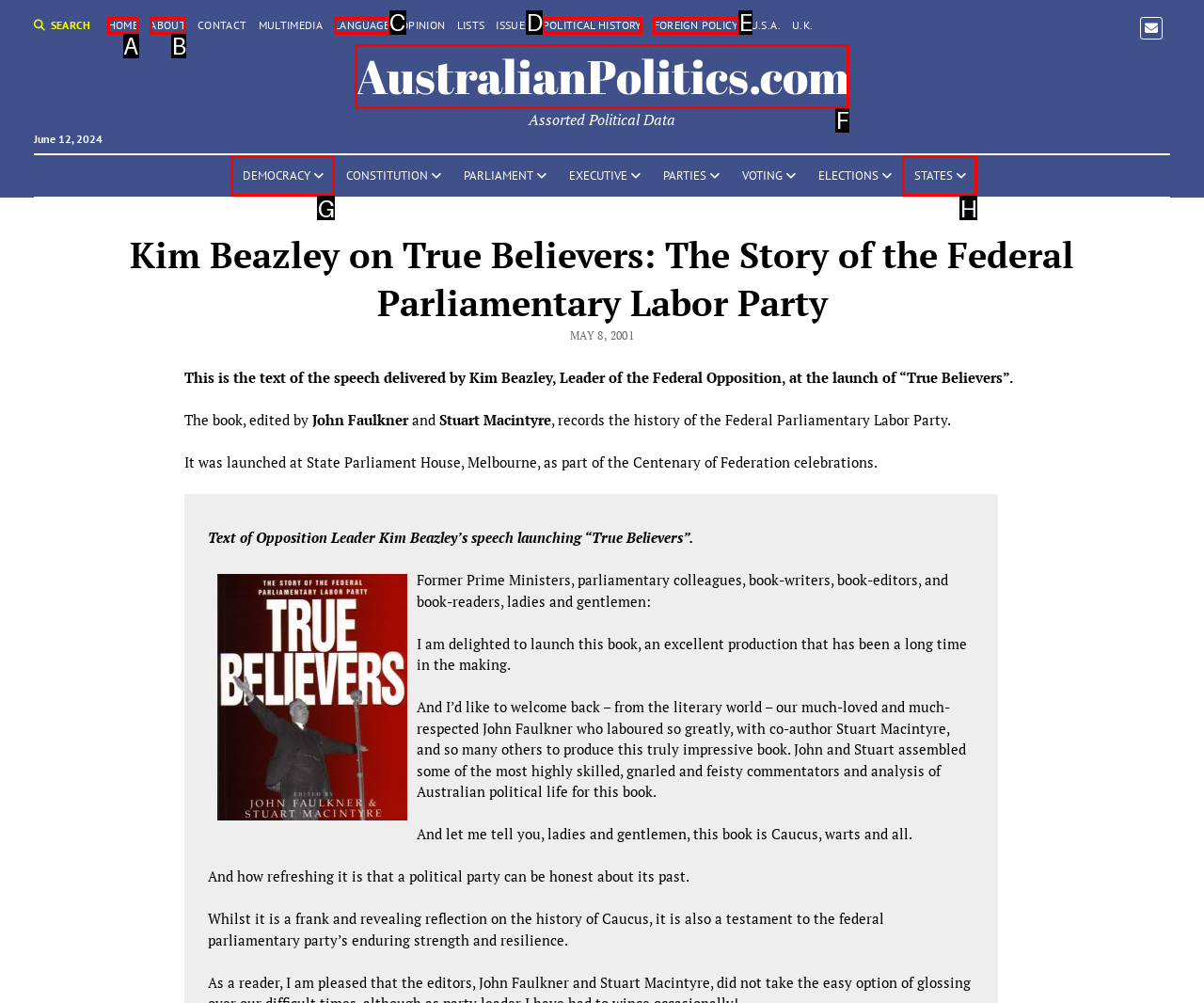Choose the HTML element that best fits the given description: Discussions. Answer by stating the letter of the option.

None